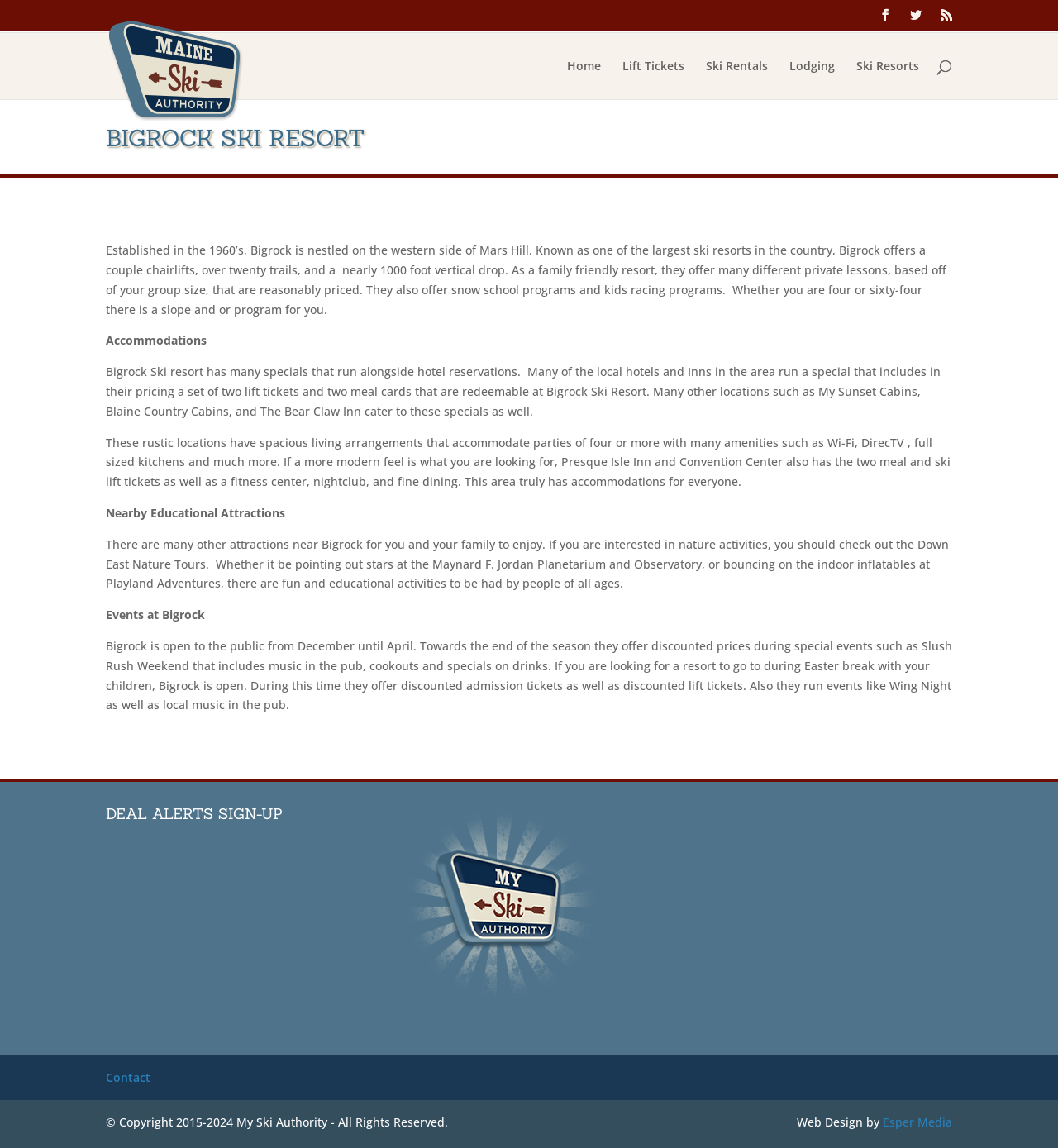Given the element description Home, identify the bounding box coordinates for the UI element on the webpage screenshot. The format should be (top-left x, top-left y, bottom-right x, bottom-right y), with values between 0 and 1.

[0.536, 0.052, 0.568, 0.086]